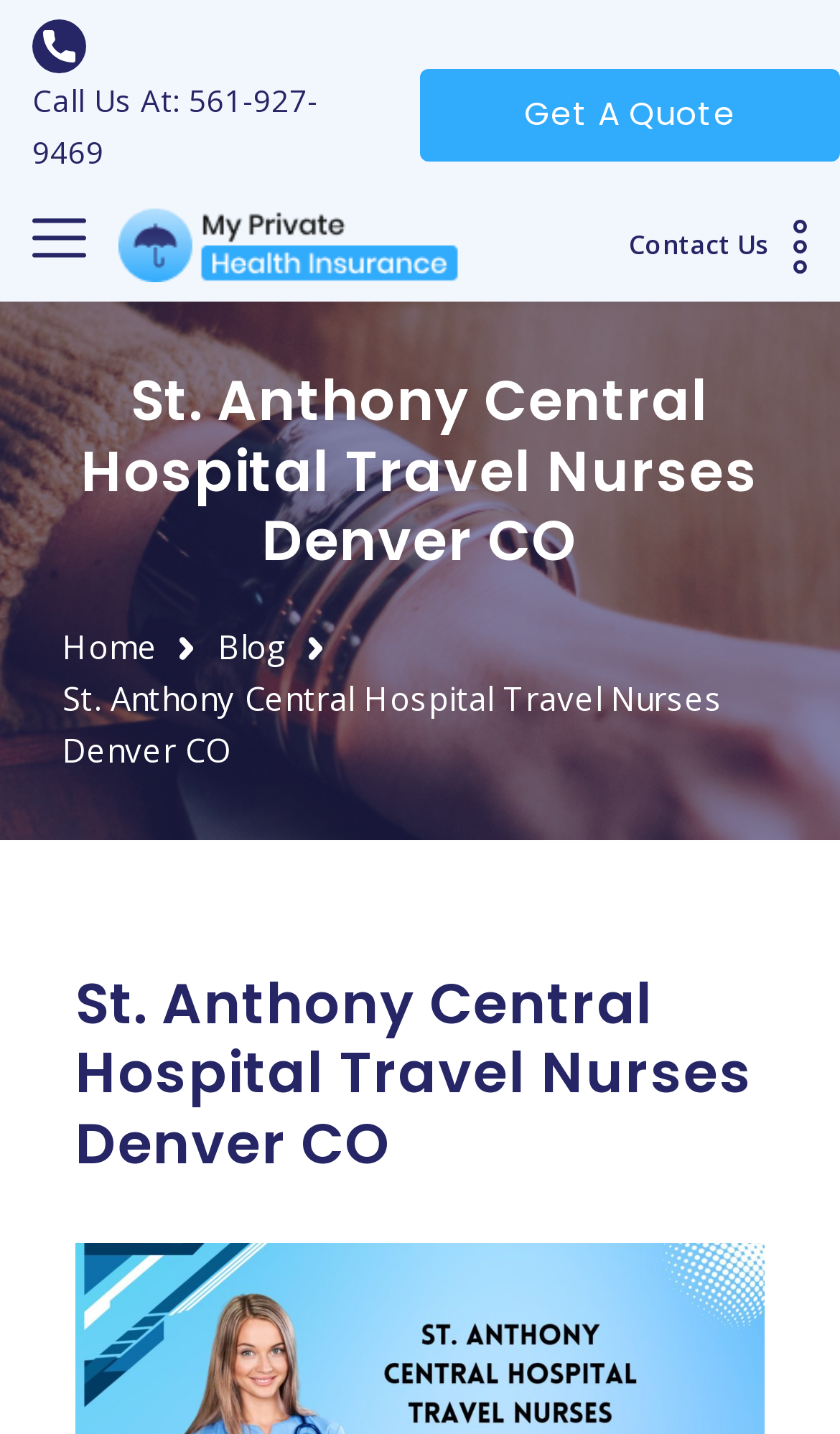Please provide the bounding box coordinate of the region that matches the element description: parent_node: Contact Us. Coordinates should be in the format (top-left x, top-left y, bottom-right x, bottom-right y) and all values should be between 0 and 1.

[0.141, 0.144, 0.55, 0.197]